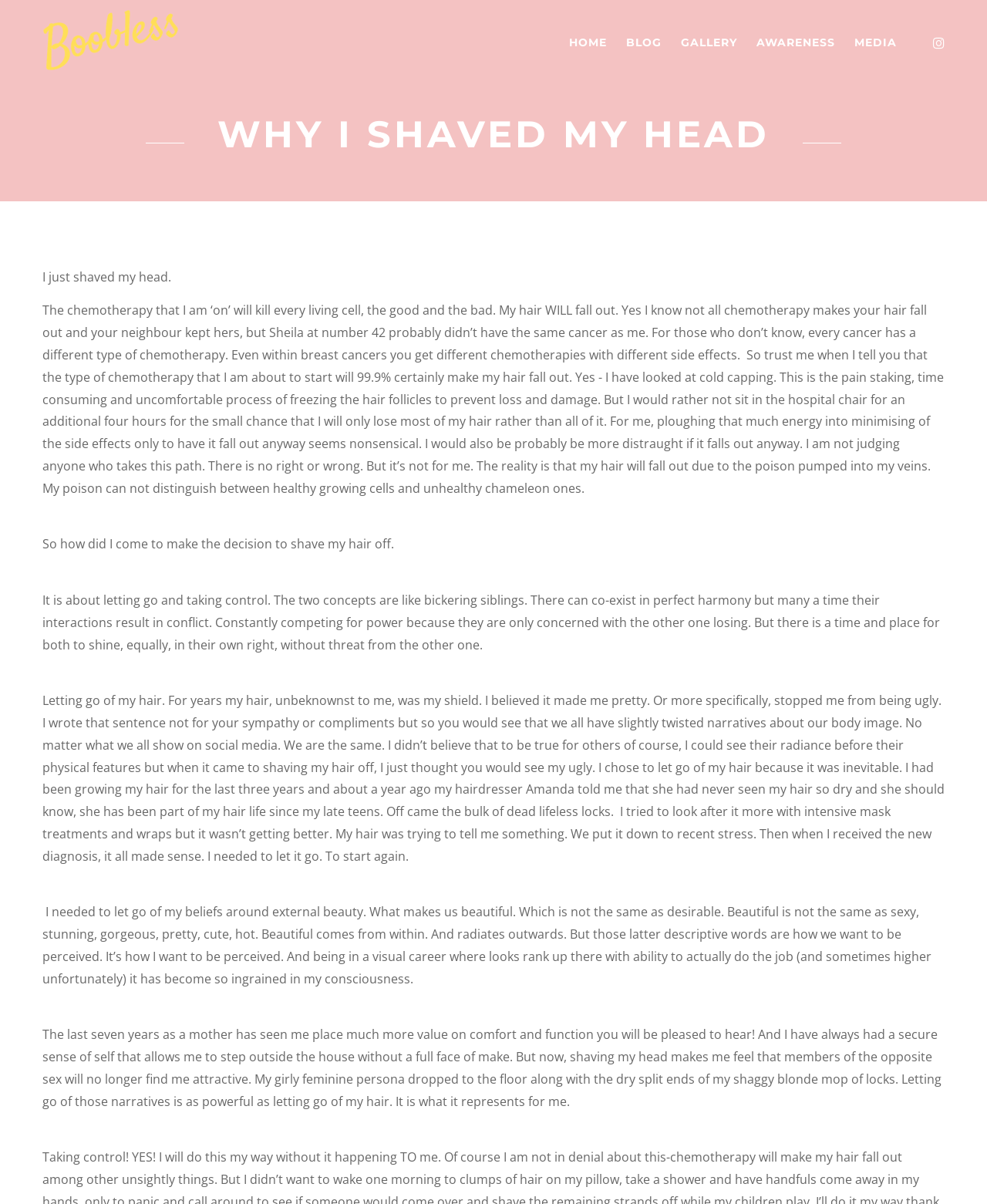Present a detailed account of what is displayed on the webpage.

This webpage is about a personal story of shaving one's head due to chemotherapy treatment for cancer. At the top of the page, there are six links: "HOME", "BLOG", "GALLERY", "AWARENESS", "MEDIA", and an icon represented by "\uf16d". Below these links, there is a large heading "WHY I SHAVED MY HEAD" that spans across the page.

The main content of the page is a personal essay that starts with a brief introduction, "I just shaved my head." The essay explains that the author's chemotherapy treatment will cause hair loss, and they have decided not to undergo cold capping, a process to prevent hair loss. The author then delves into their thought process behind shaving their head, which is about letting go and taking control.

The essay is divided into several paragraphs, each exploring different aspects of the author's decision. The author reflects on how their hair was a shield that made them feel pretty, and how they had to let go of this belief. They also discuss how their hair was damaged and needed to be cut off, and how this experience led them to reevaluate their beliefs about external beauty.

Throughout the essay, the author shares their personal struggles and insights, using vivid language and metaphors to convey their emotions. The text is dense and fills most of the page, with no images or other visual elements. The overall tone is introspective and contemplative, inviting the reader to reflect on their own beliefs and values.